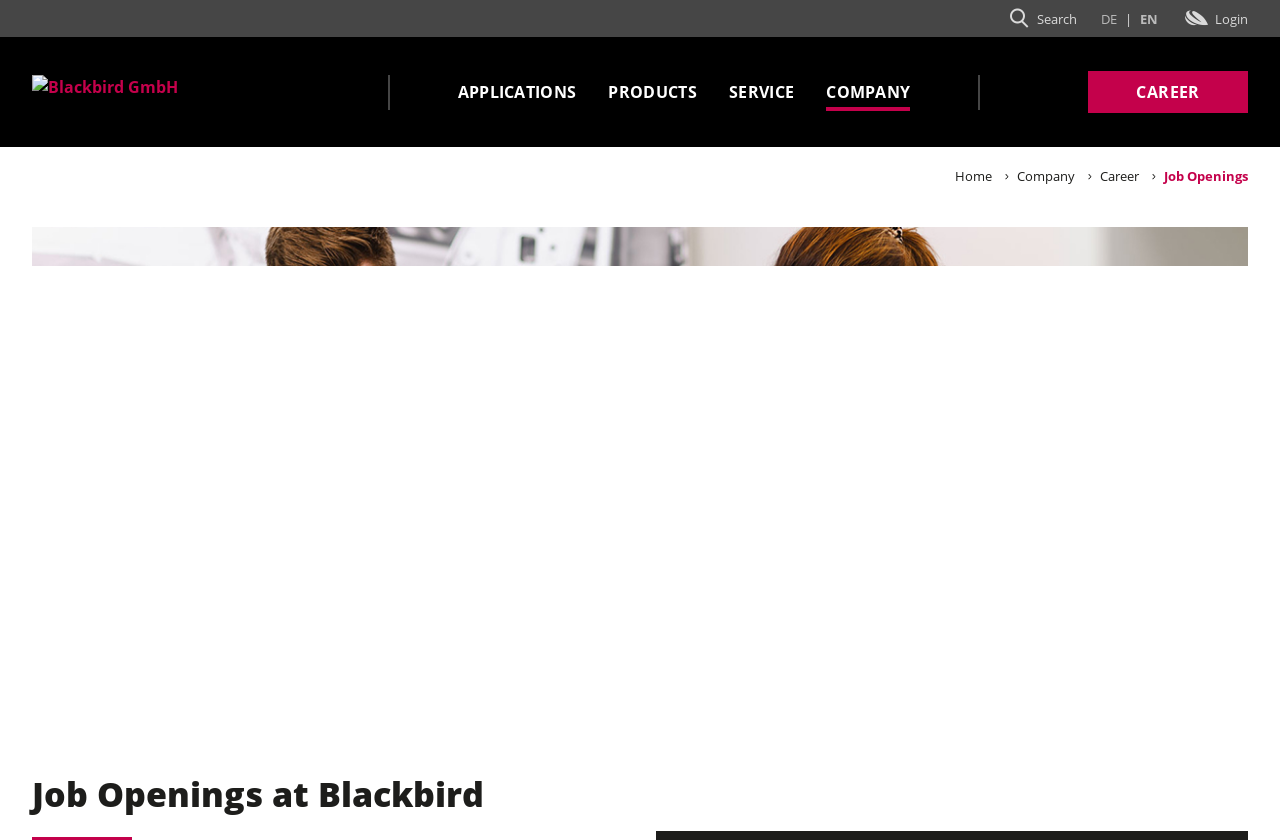Determine the bounding box for the UI element described here: "Contact Addresses Blackbird".

[0.04, 0.002, 0.209, 0.028]